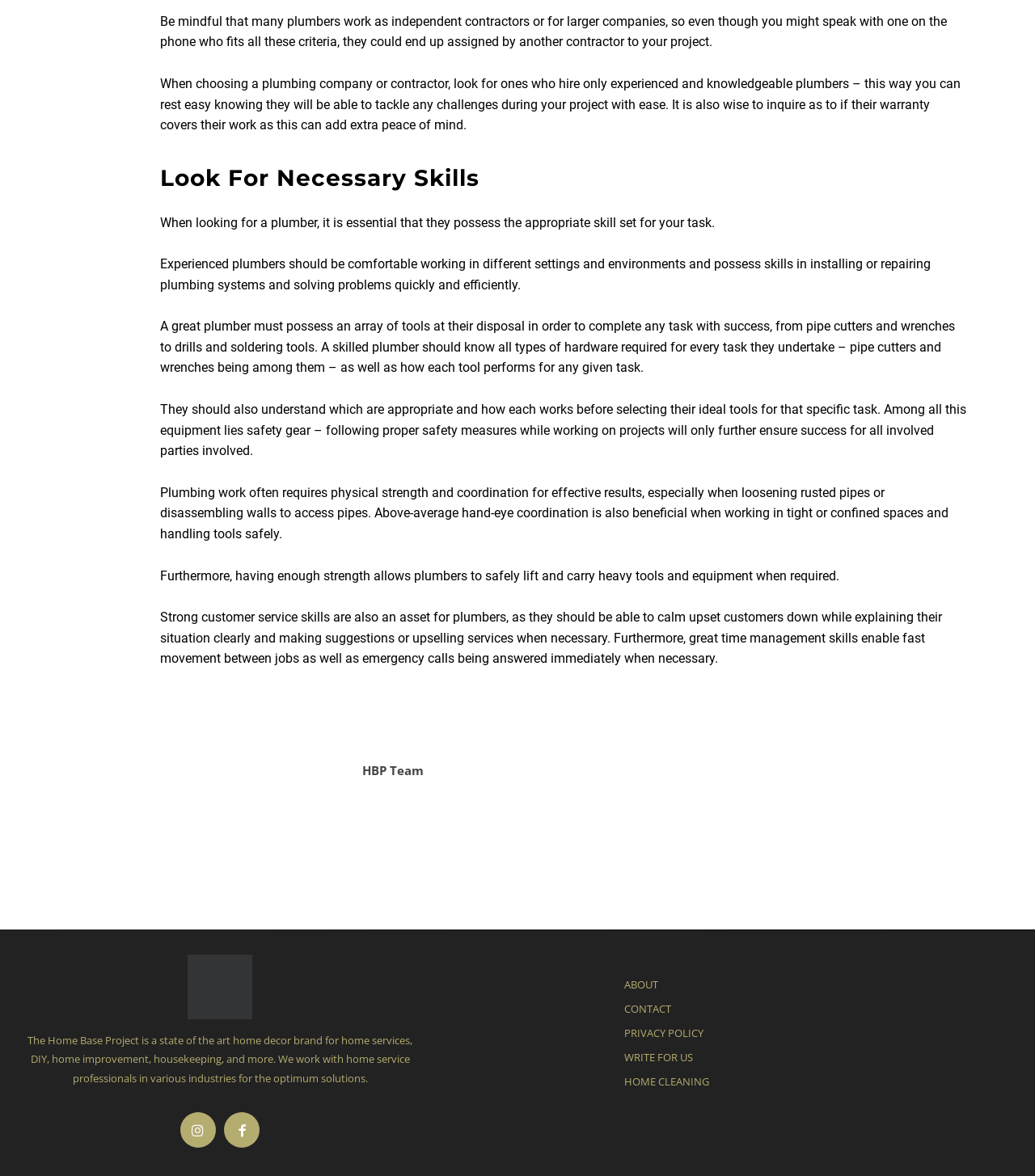Using the description "parent_node: Website aria-label="Website" name="url" placeholder="https://www.example.com"", predict the bounding box of the relevant HTML element.

None